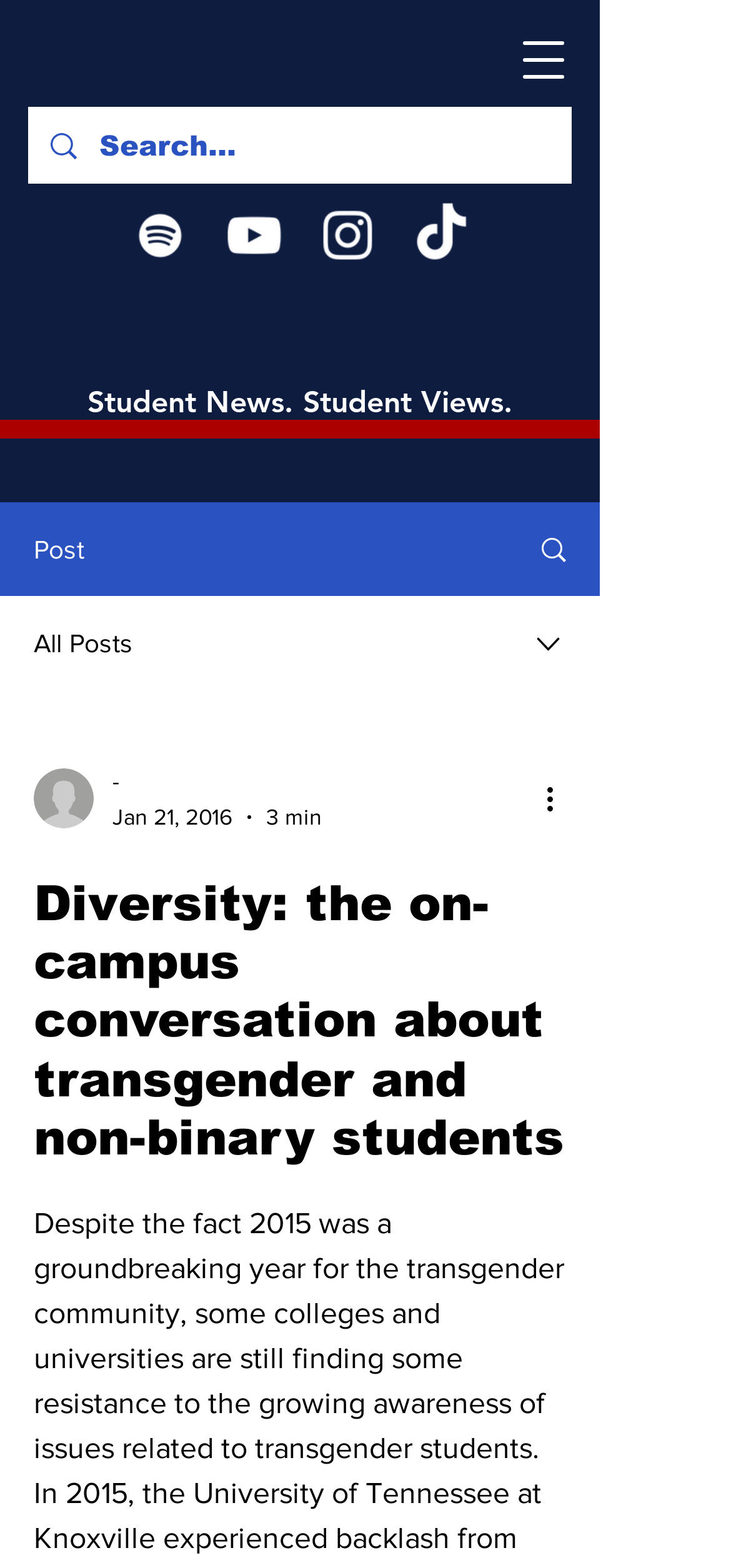Give a concise answer using only one word or phrase for this question:
What is the date of the article?

Jan 21, 2016